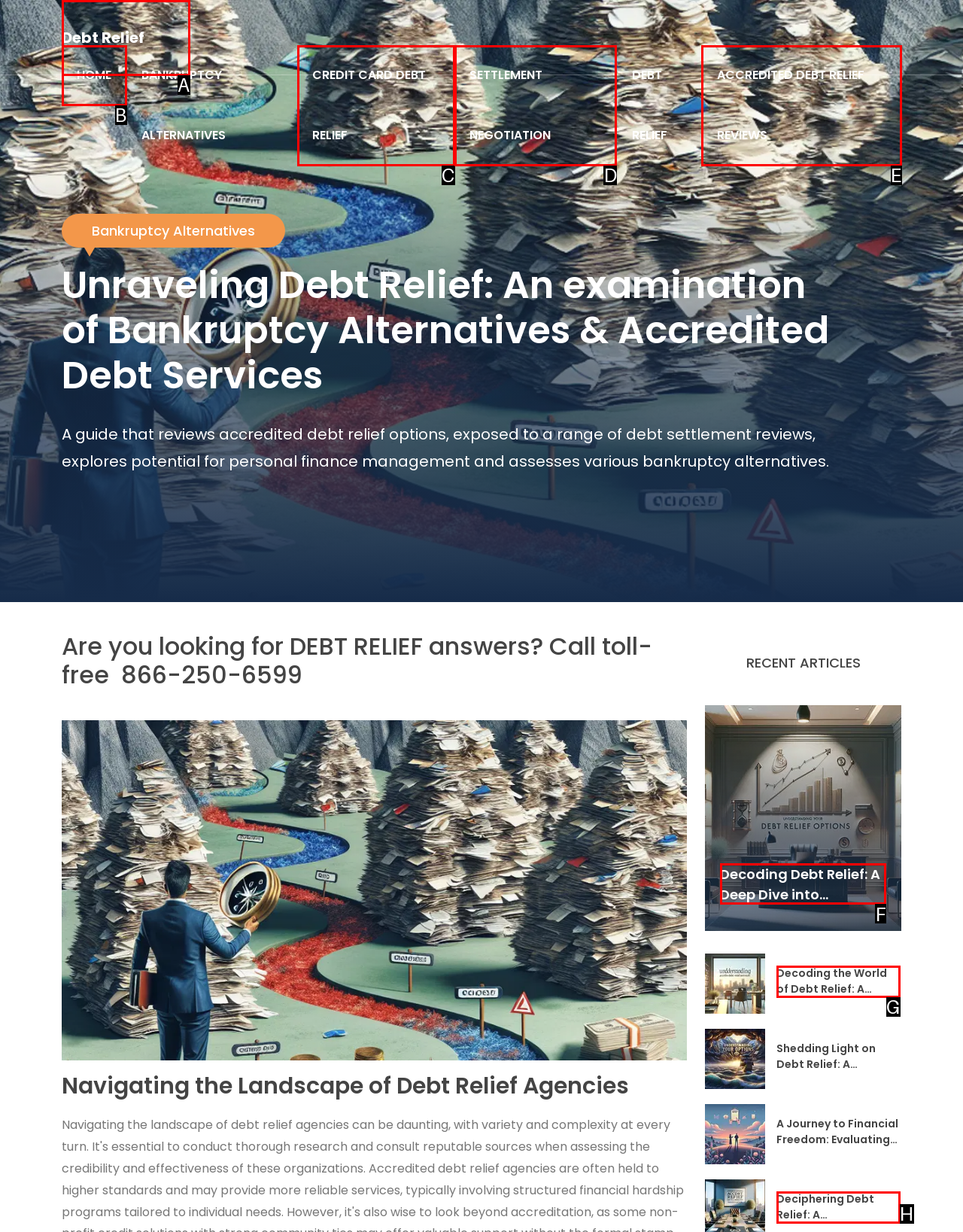Specify which HTML element I should click to complete this instruction: Read the article 'Decoding Debt Relief: A Deep Dive into Bankruptcy Alternatives and Accredited Debt Relief Reviews' Answer with the letter of the relevant option.

F